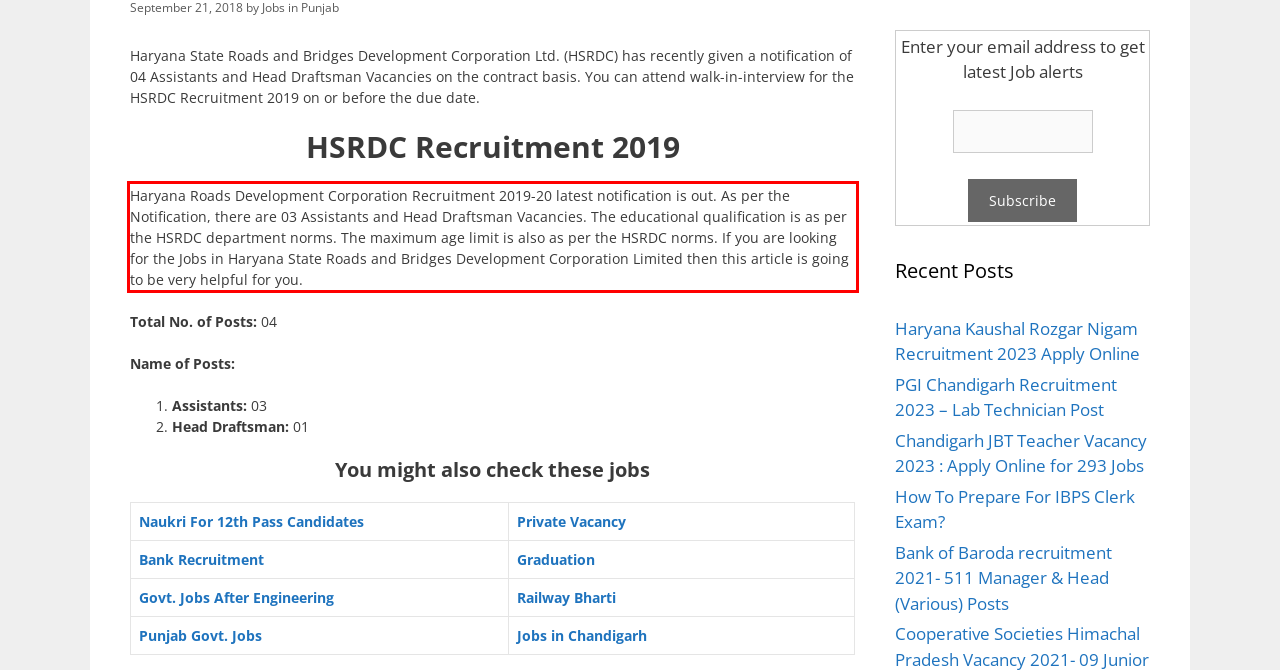Identify the text within the red bounding box on the webpage screenshot and generate the extracted text content.

Haryana Roads Development Corporation Recruitment 2019-20 latest notification is out. As per the Notification, there are 03 Assistants and Head Draftsman Vacancies. The educational qualification is as per the HSRDC department norms. The maximum age limit is also as per the HSRDC norms. If you are looking for the Jobs in Haryana State Roads and Bridges Development Corporation Limited then this article is going to be very helpful for you.